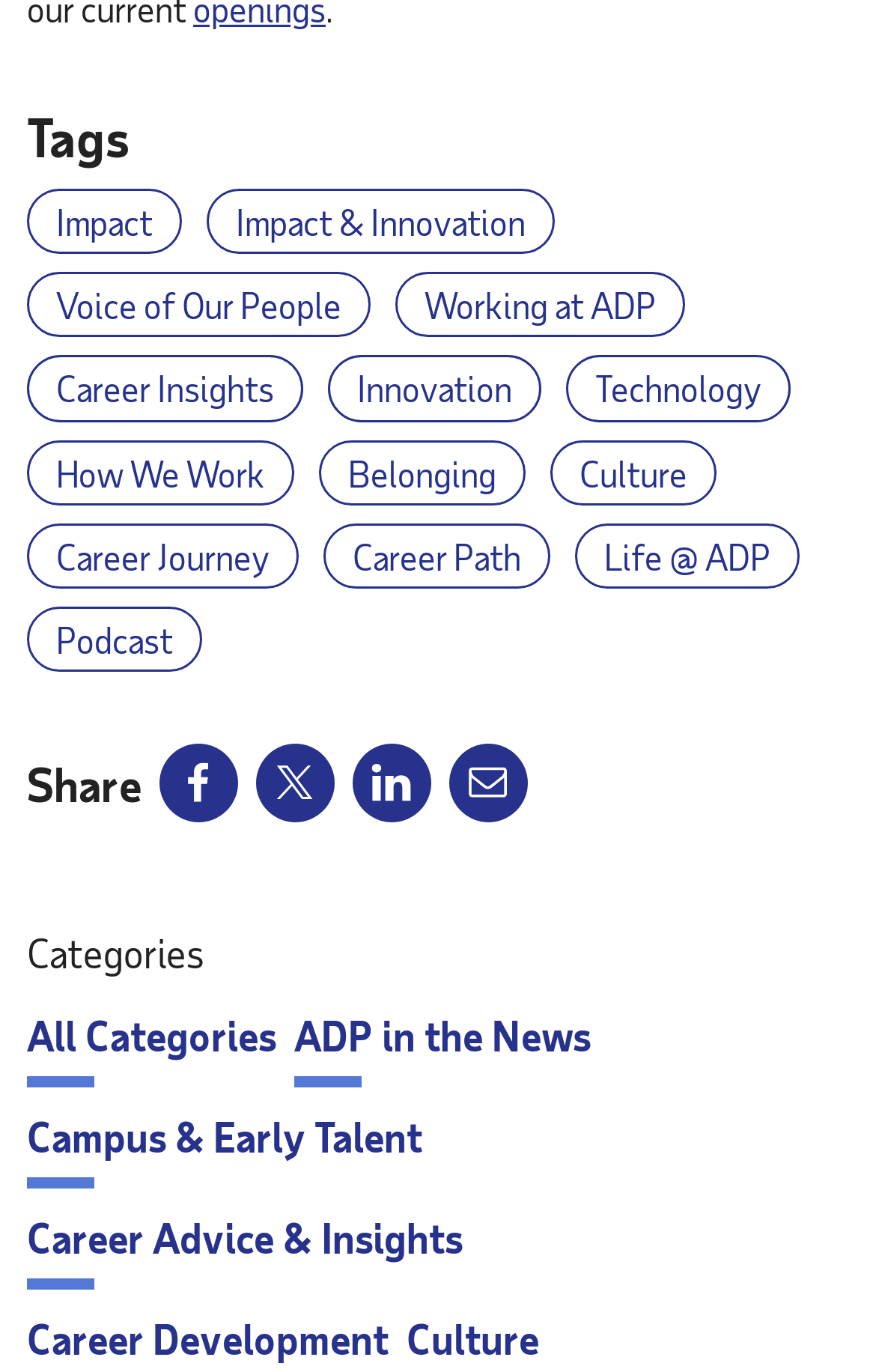Please locate the bounding box coordinates of the element that needs to be clicked to achieve the following instruction: "Read about ADP in the news". The coordinates should be four float numbers between 0 and 1, i.e., [left, top, right, bottom].

[0.336, 0.735, 0.674, 0.792]